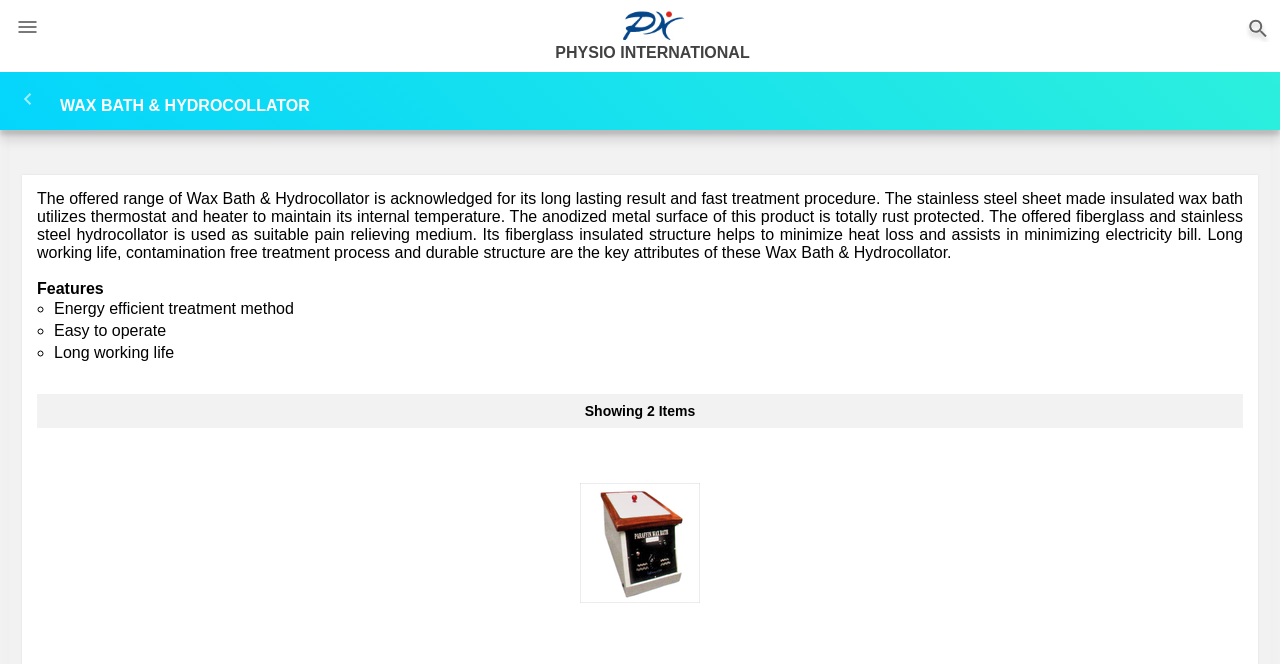Provide a comprehensive description of the webpage.

The webpage is about Physio International, a manufacturer and supplier of wax bath and hydrocollator machines in Delhi, India. At the top left corner, there is a small image of a home icon, and next to it, a link to the company's name, Physio International. On the top right corner, there is another home icon image.

Below the top section, there is a heading that reads "WAX BATH & HYDROCOLLATOR" in a prominent font. Underneath the heading, there is a paragraph of text that describes the features and benefits of the wax bath and hydrocollator machines, including their long-lasting results, fast treatment procedure, and durable structure.

Following the descriptive text, there is a section with a heading "Features" and a list of bullet points that highlight the key attributes of the machines, including energy-efficient treatment methods, ease of operation, and long working life.

Further down the page, there is a section that displays 2 items, with a link to "Paraffin Wax Bath" and an accompanying image of the product. The image is positioned to the right of the link, taking up a significant portion of the page.